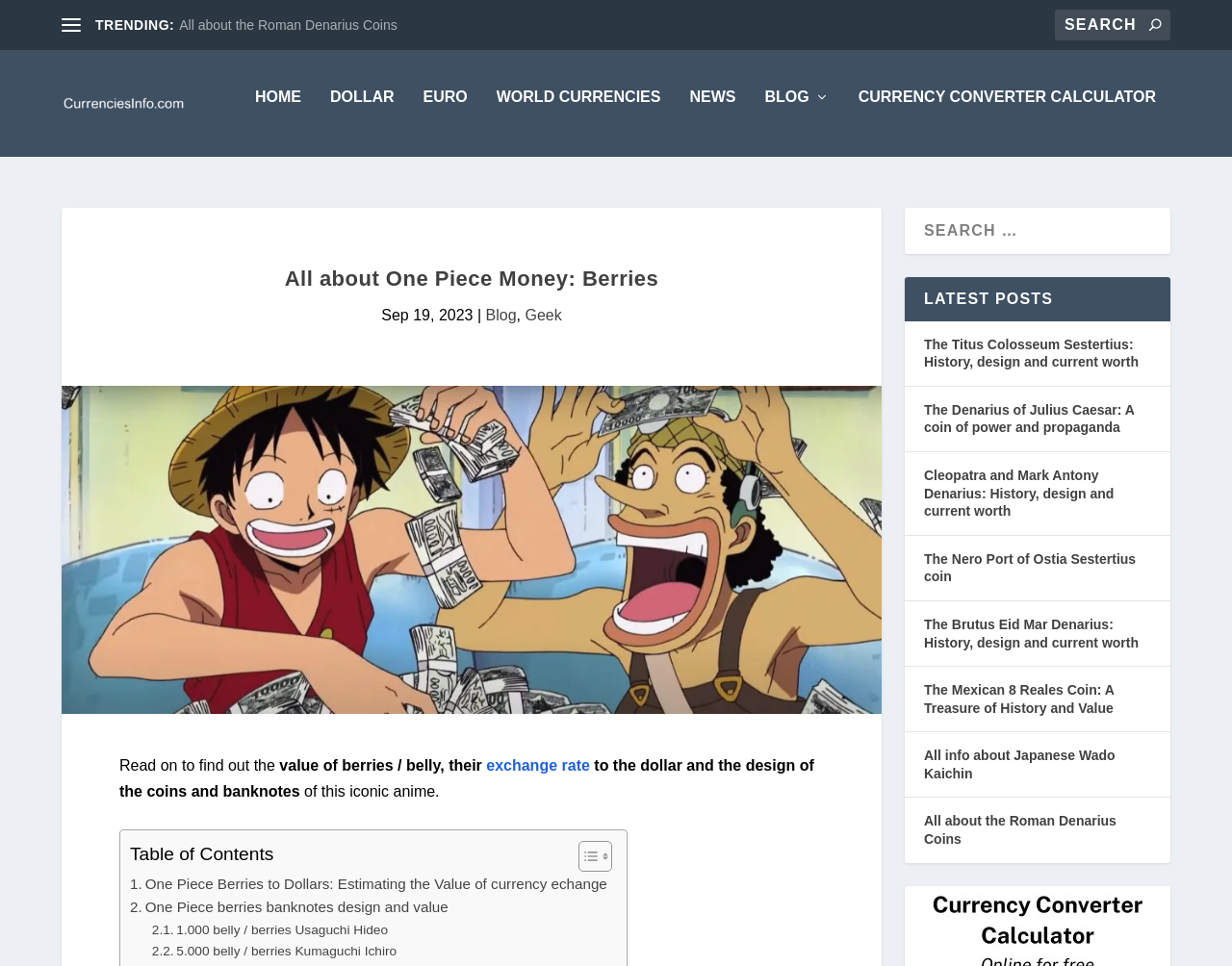Please study the image and answer the question comprehensively:
What is the purpose of the search box?

The search box is located at the top right corner of the webpage, and it is likely used to search for specific currencies or related information. This is inferred from the presence of other currency-related links and content on the webpage.